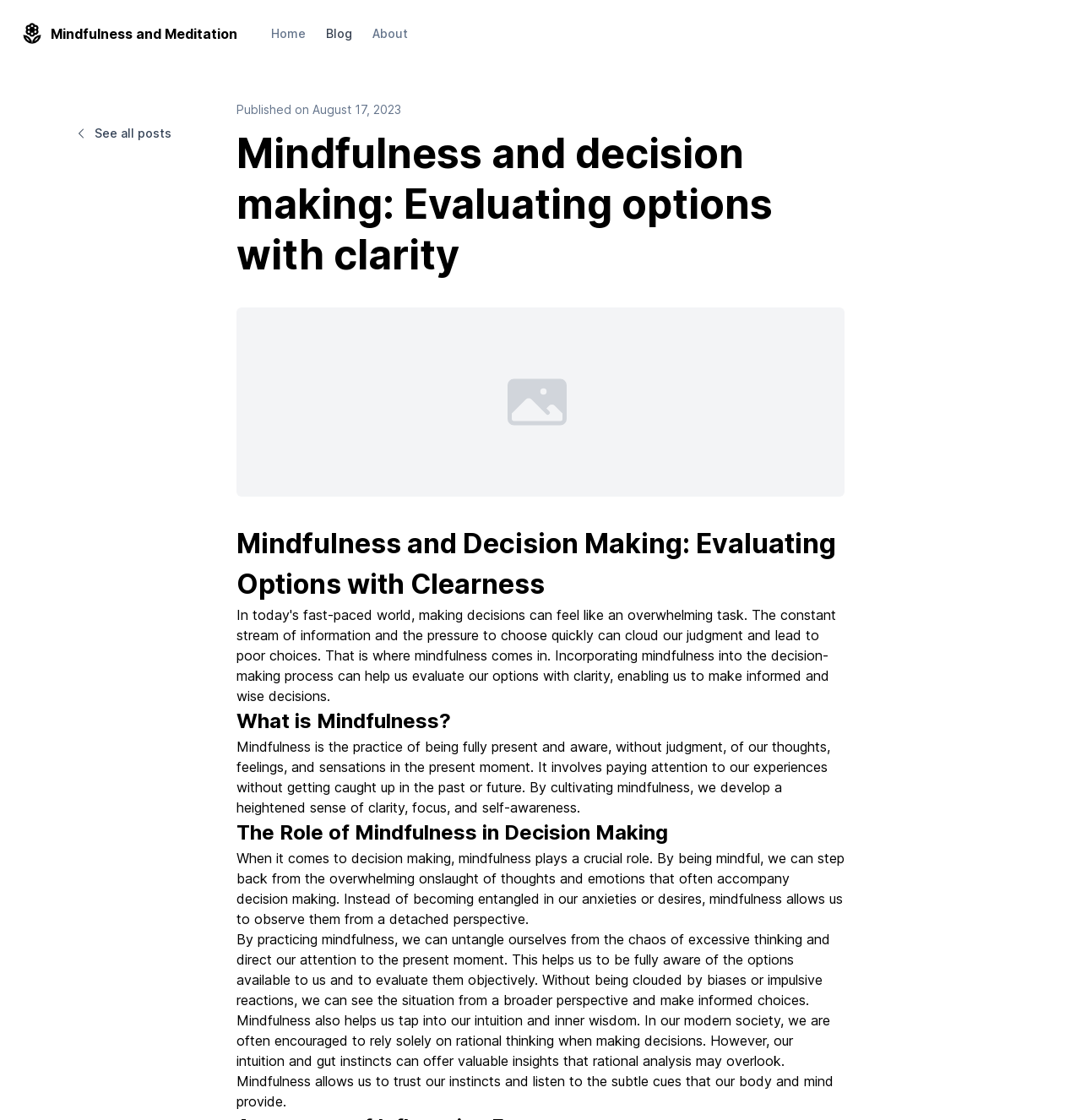Determine and generate the text content of the webpage's headline.

Mindfulness and decision making: Evaluating options with clarity